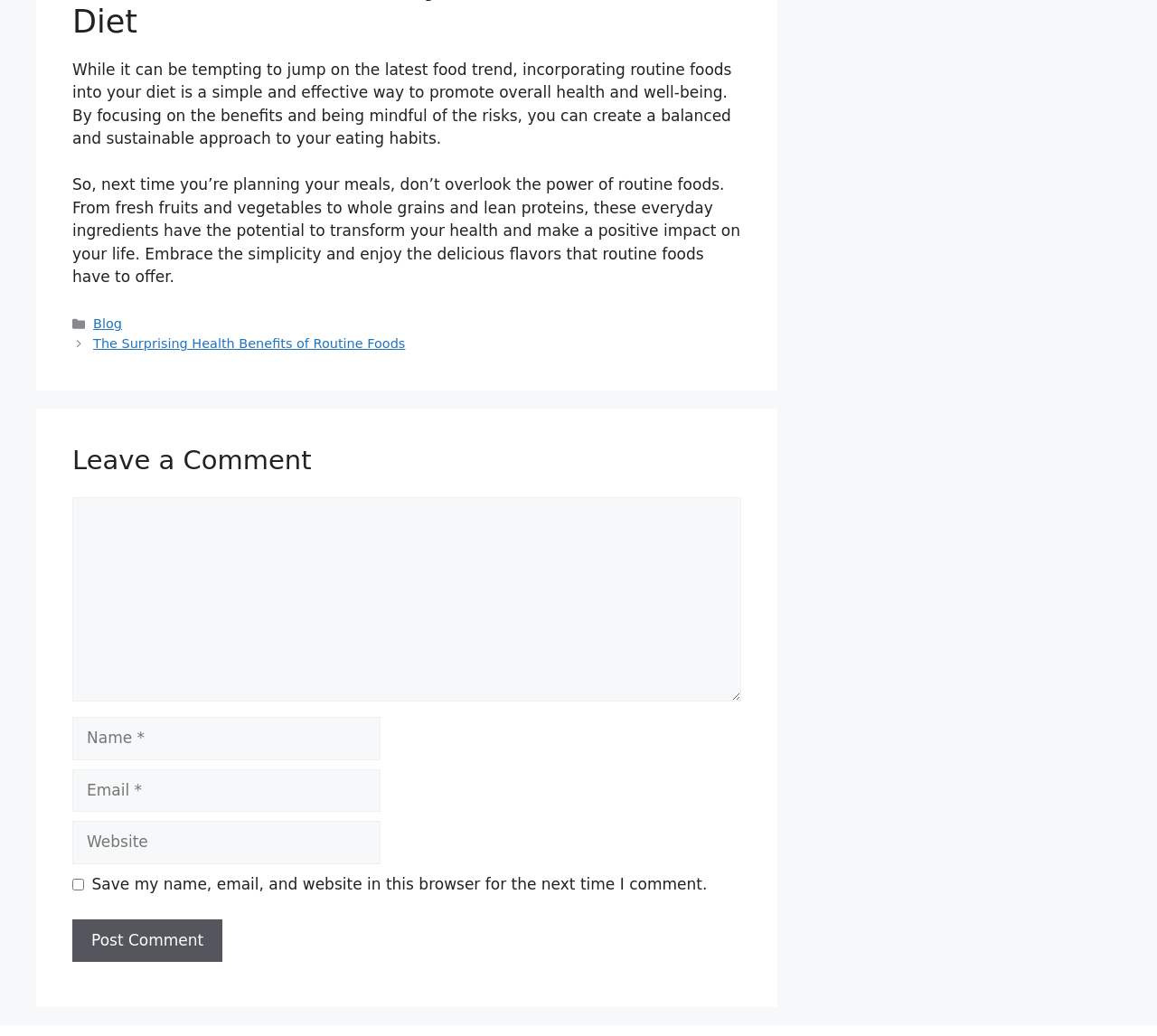Respond with a single word or phrase:
What is the purpose of the textboxes at the bottom of the webpage?

Leave a comment